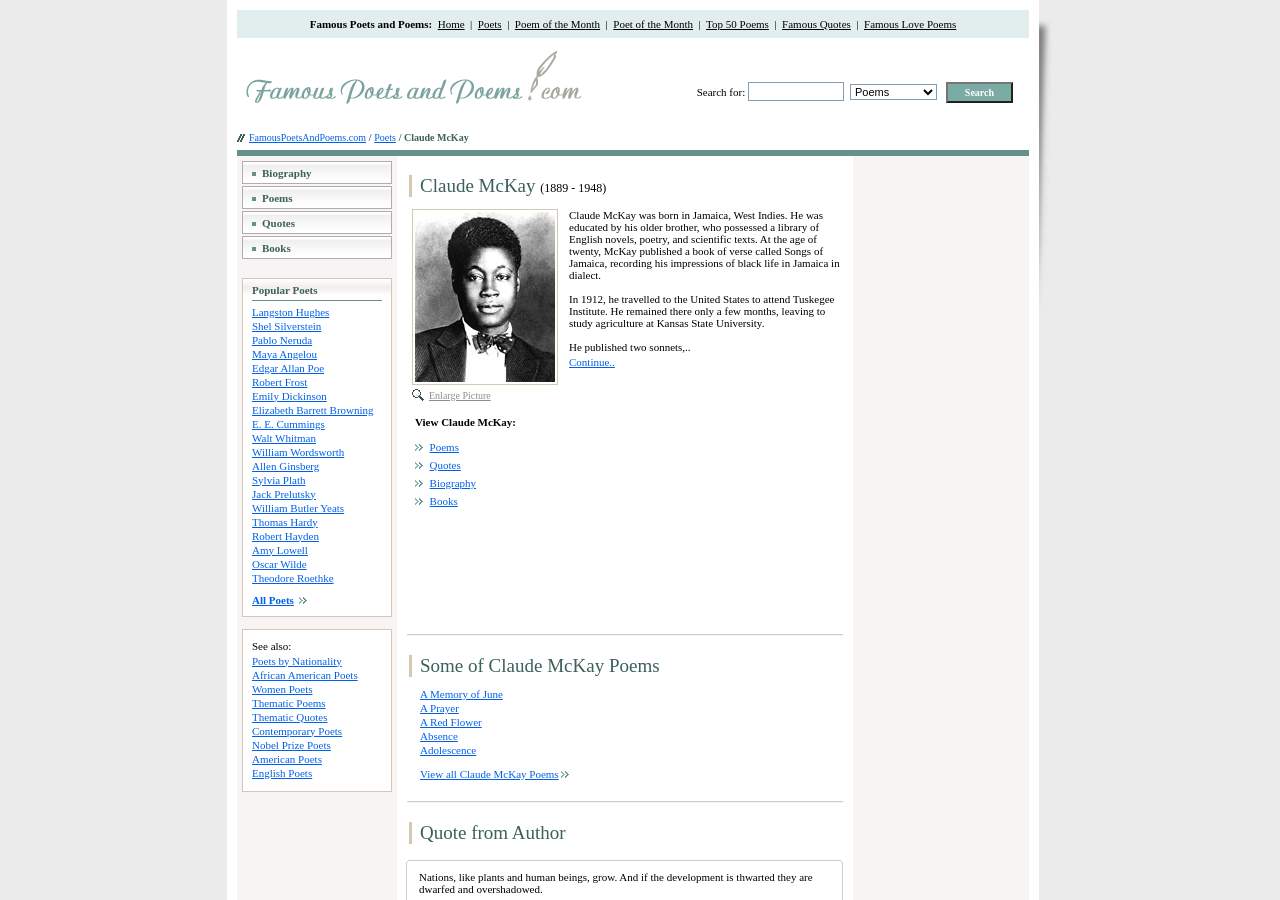What is the name of the website that this webpage belongs to?
Look at the image and respond with a one-word or short-phrase answer.

FamousPoetsAndPoems.com